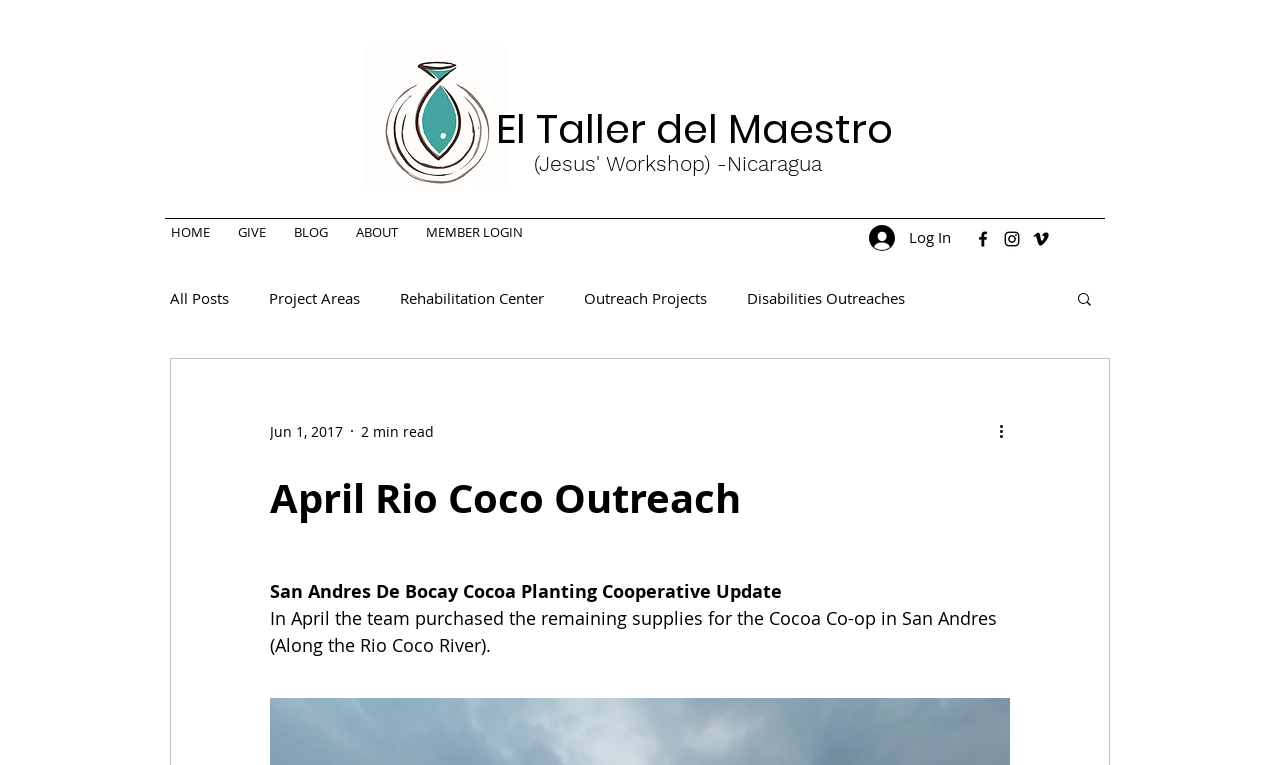Determine the bounding box coordinates of the section to be clicked to follow the instruction: "Read more about April Rio Coco Outreach". The coordinates should be given as four float numbers between 0 and 1, formatted as [left, top, right, bottom].

[0.211, 0.614, 0.789, 0.688]